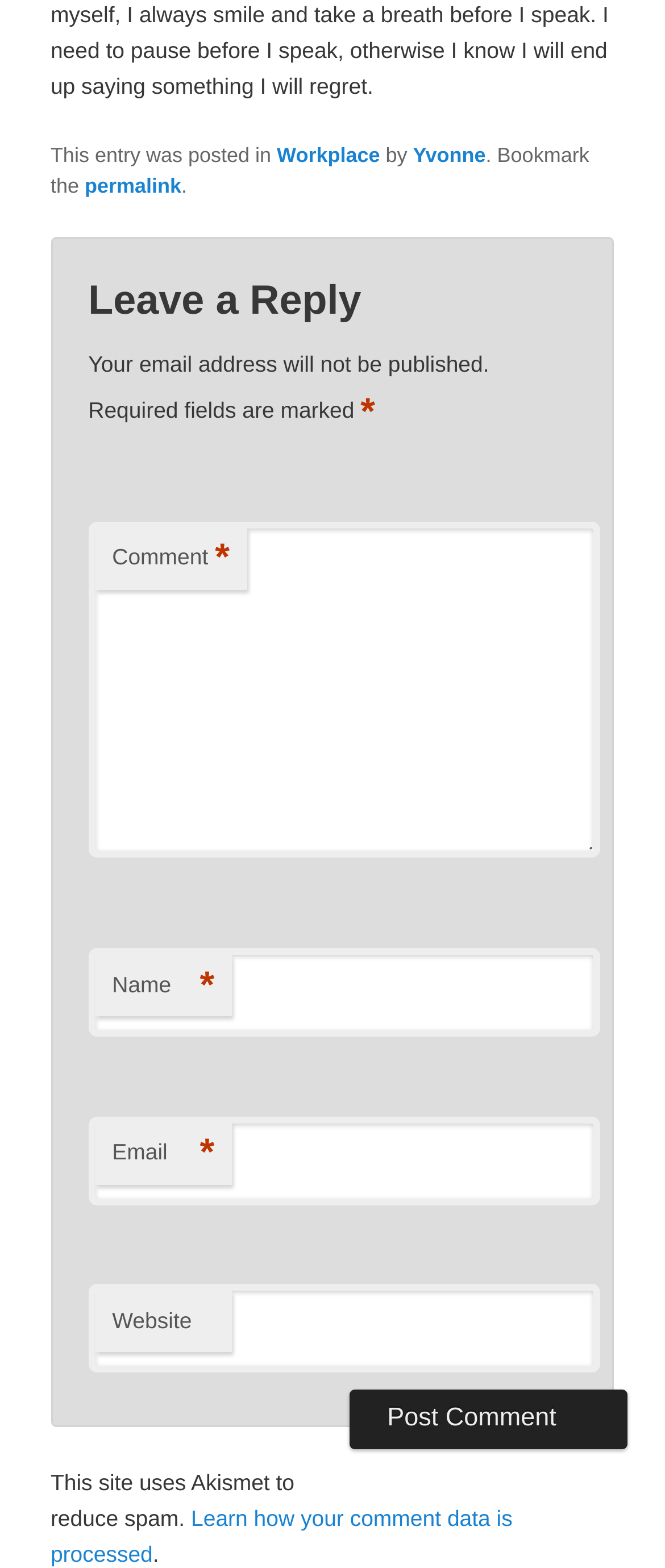Identify the bounding box coordinates of the clickable region necessary to fulfill the following instruction: "Post a comment". The bounding box coordinates should be four float numbers between 0 and 1, i.e., [left, top, right, bottom].

[0.526, 0.887, 0.944, 0.924]